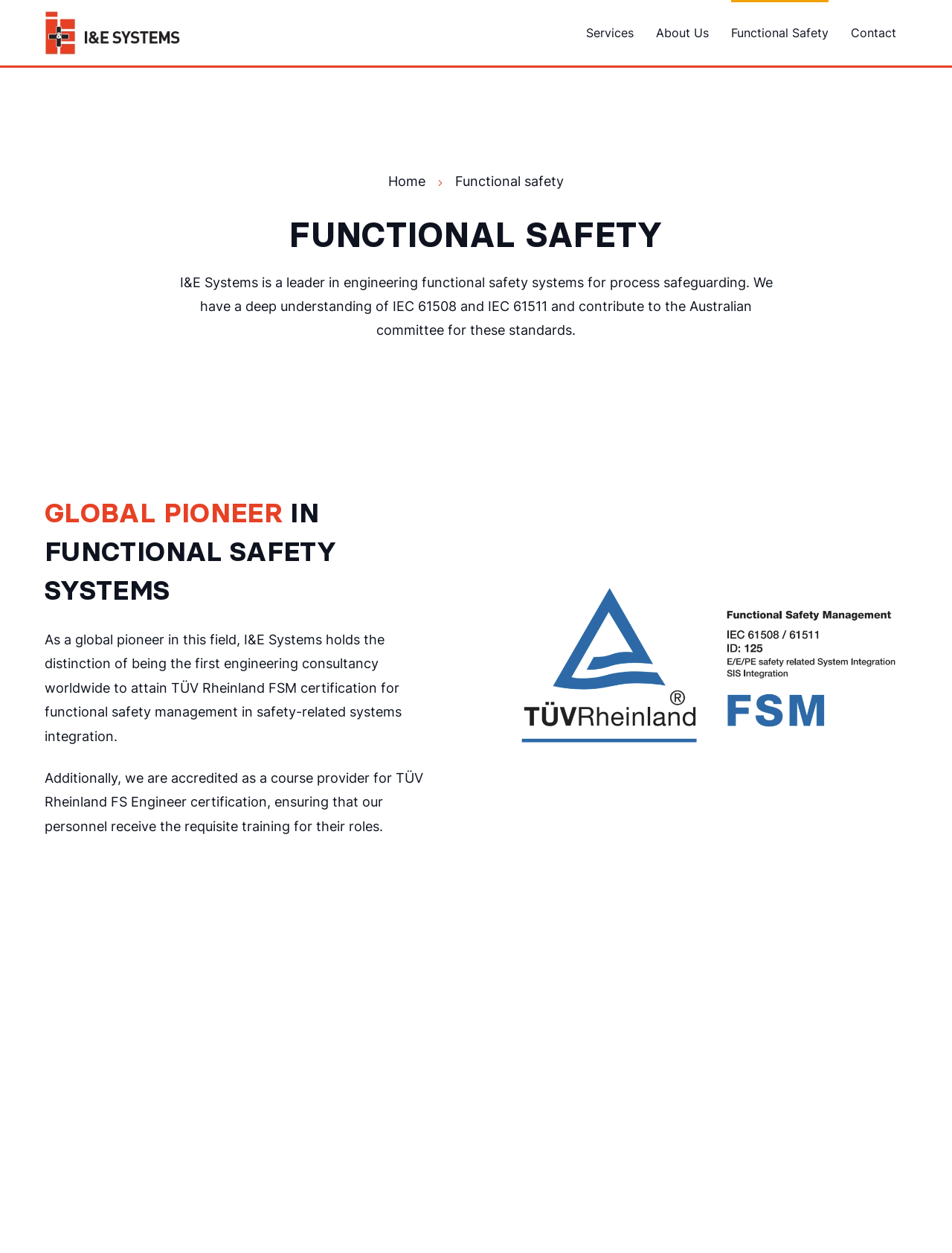With reference to the screenshot, provide a detailed response to the question below:
What certification did I&E Systems attain?

According to the webpage, I&E Systems holds the distinction of being the first engineering consultancy worldwide to attain TÜV Rheinland FSM certification for functional safety management in safety-related systems integration.